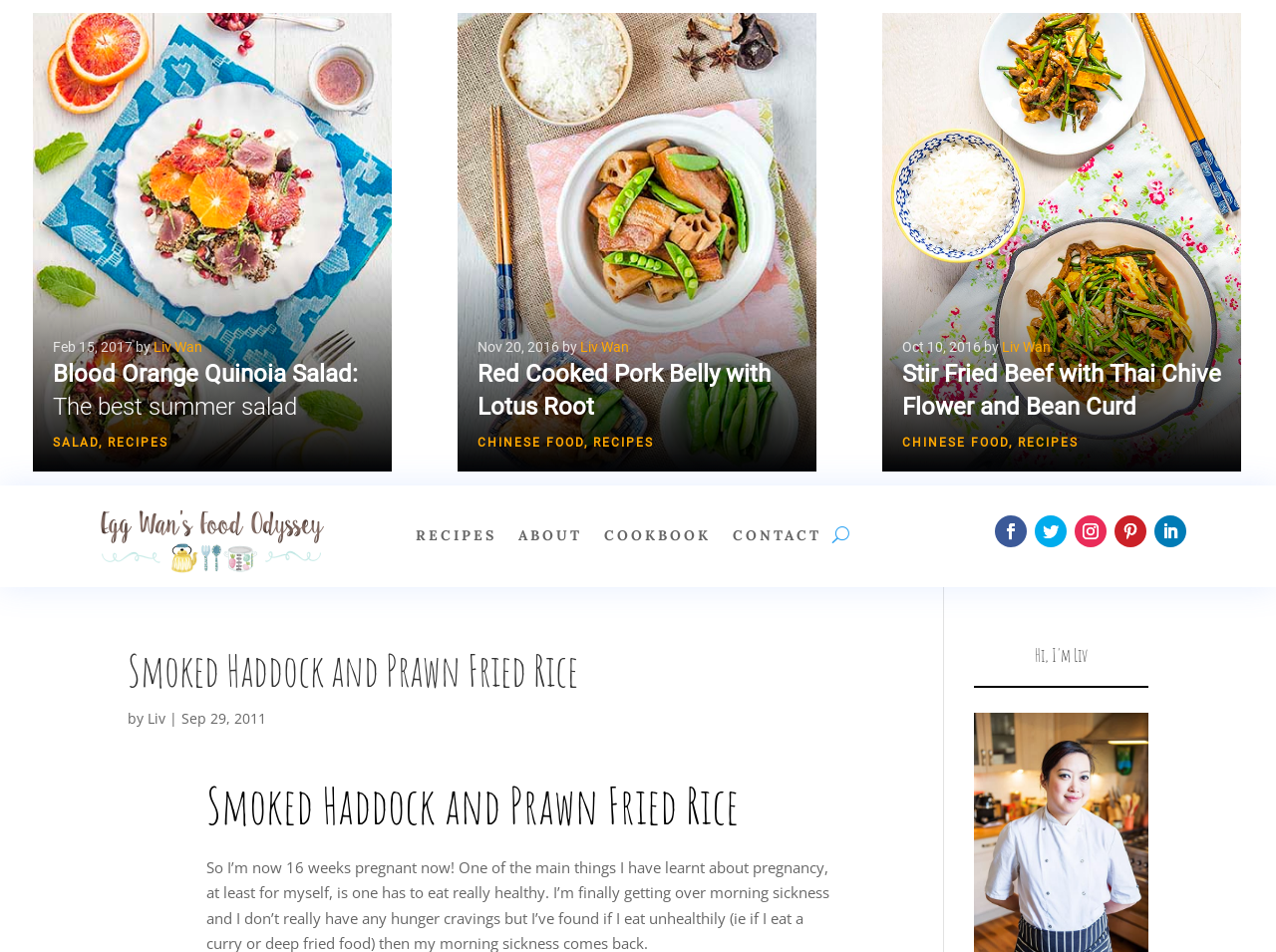Using the description "Chinese Food", locate and provide the bounding box of the UI element.

[0.374, 0.458, 0.458, 0.472]